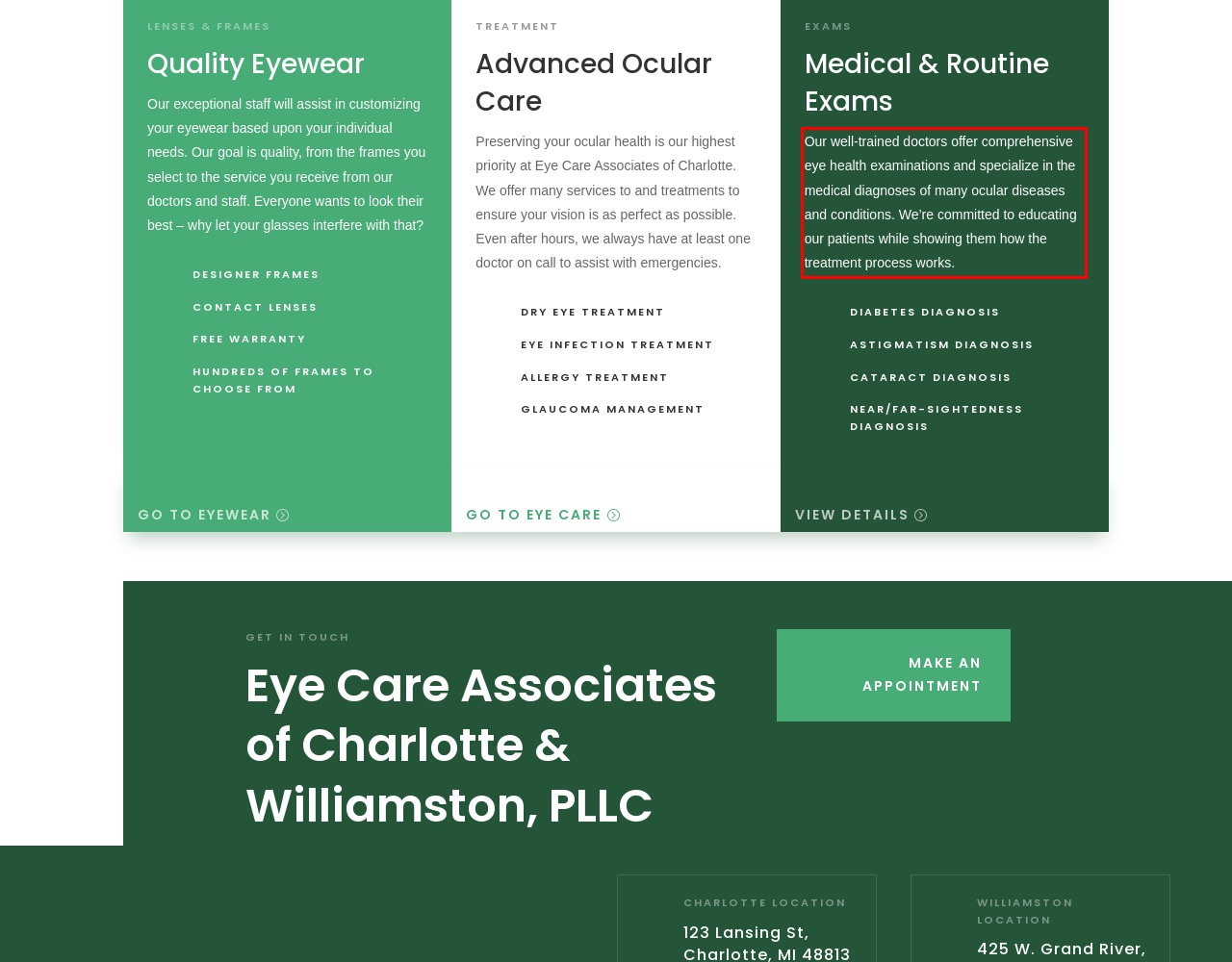Within the screenshot of the webpage, there is a red rectangle. Please recognize and generate the text content inside this red bounding box.

Our well-trained doctors offer comprehensive eye health examinations and specialize in the medical diagnoses of many ocular diseases and conditions. We’re committed to educating our patients while showing them how the treatment process works.